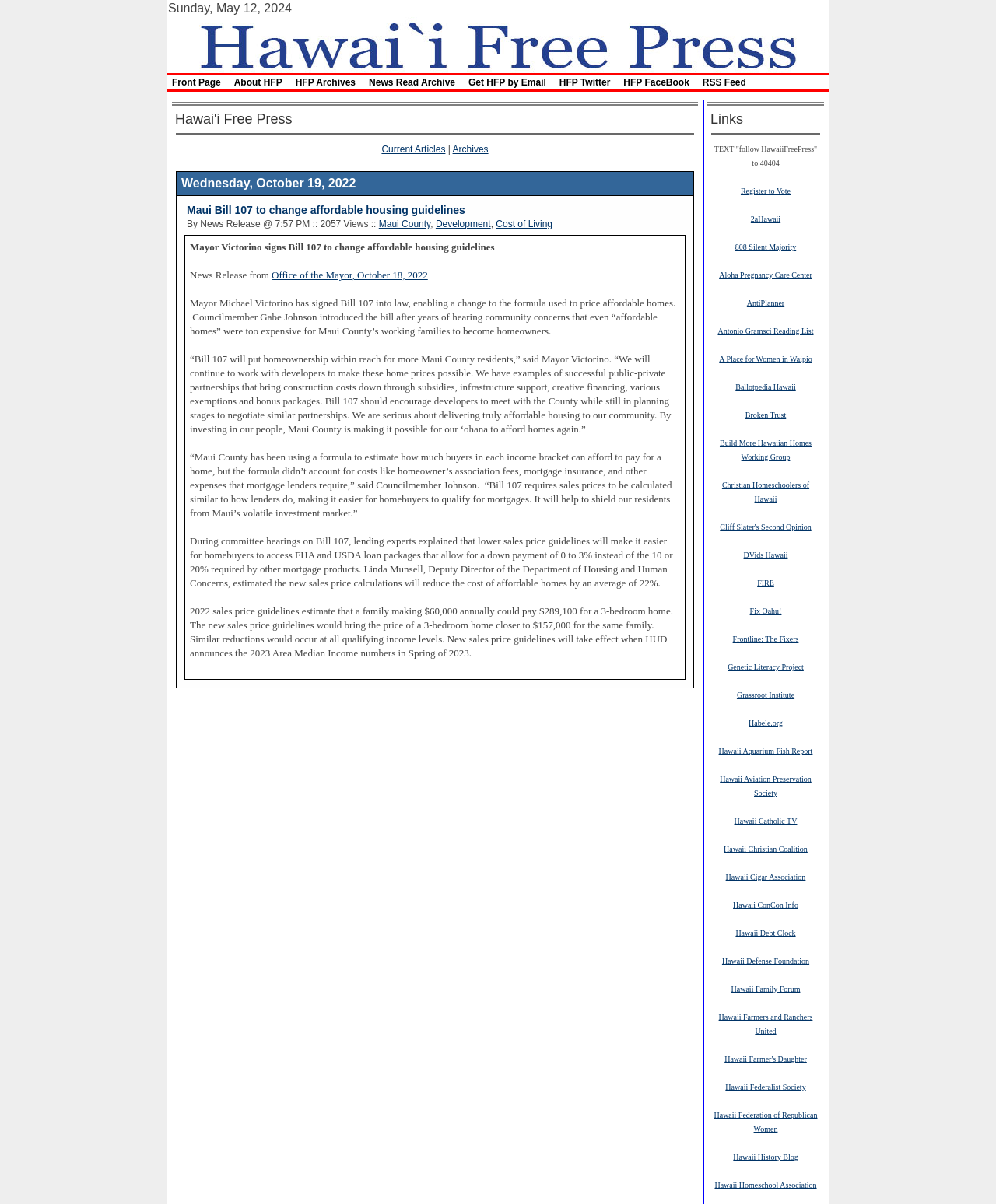Identify the bounding box coordinates for the UI element described as follows: "Aloha Pregnancy Care Center". Ensure the coordinates are four float numbers between 0 and 1, formatted as [left, top, right, bottom].

[0.722, 0.224, 0.816, 0.233]